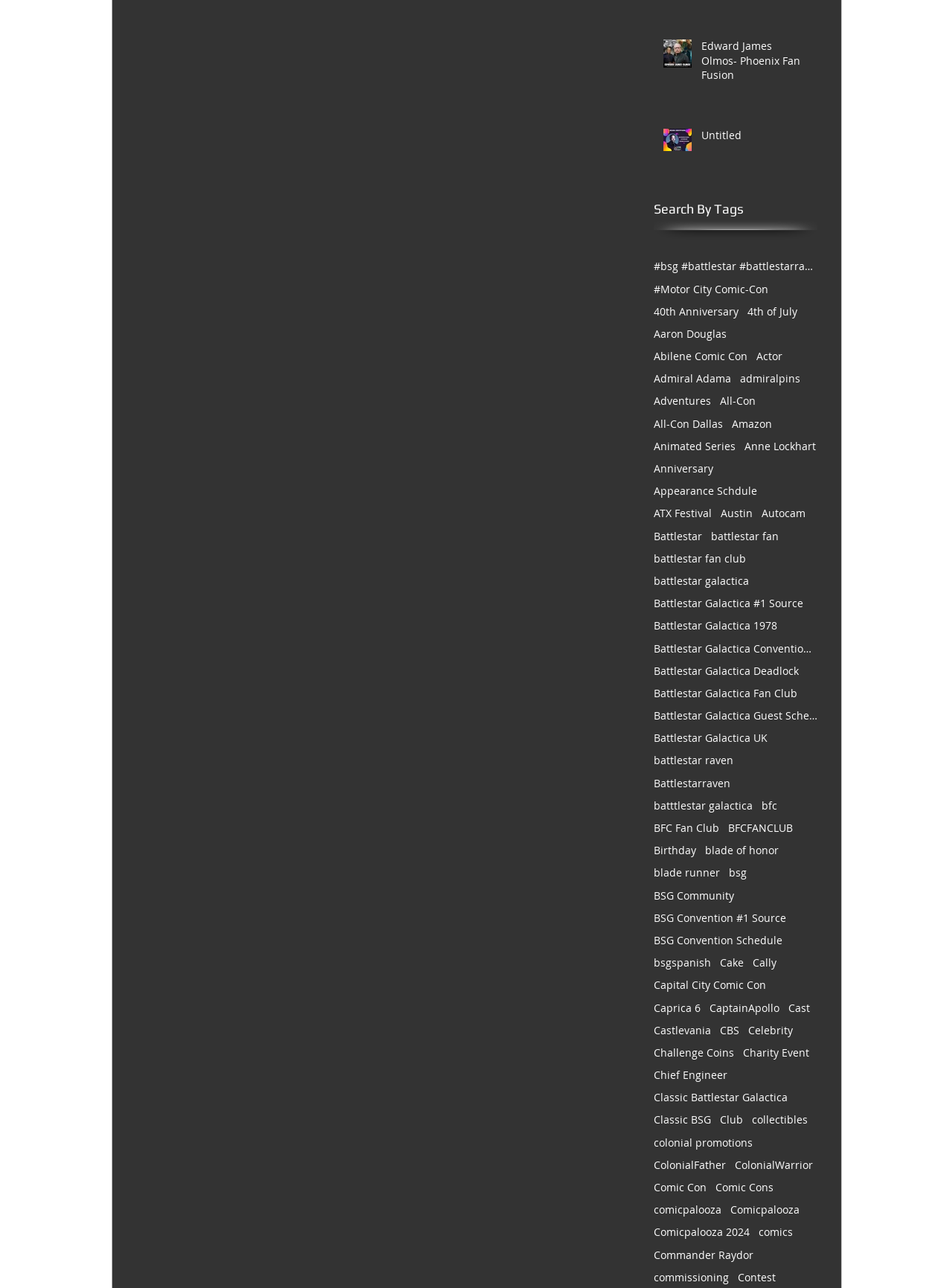What is the name of the actor in the second image?
Please answer the question with a detailed response using the information from the screenshot.

The second image on the webpage has a caption 'Untitled', which does not provide the name of the actor. However, based on the context of the webpage, it is likely that the actor is related to Battlestar Galactica.